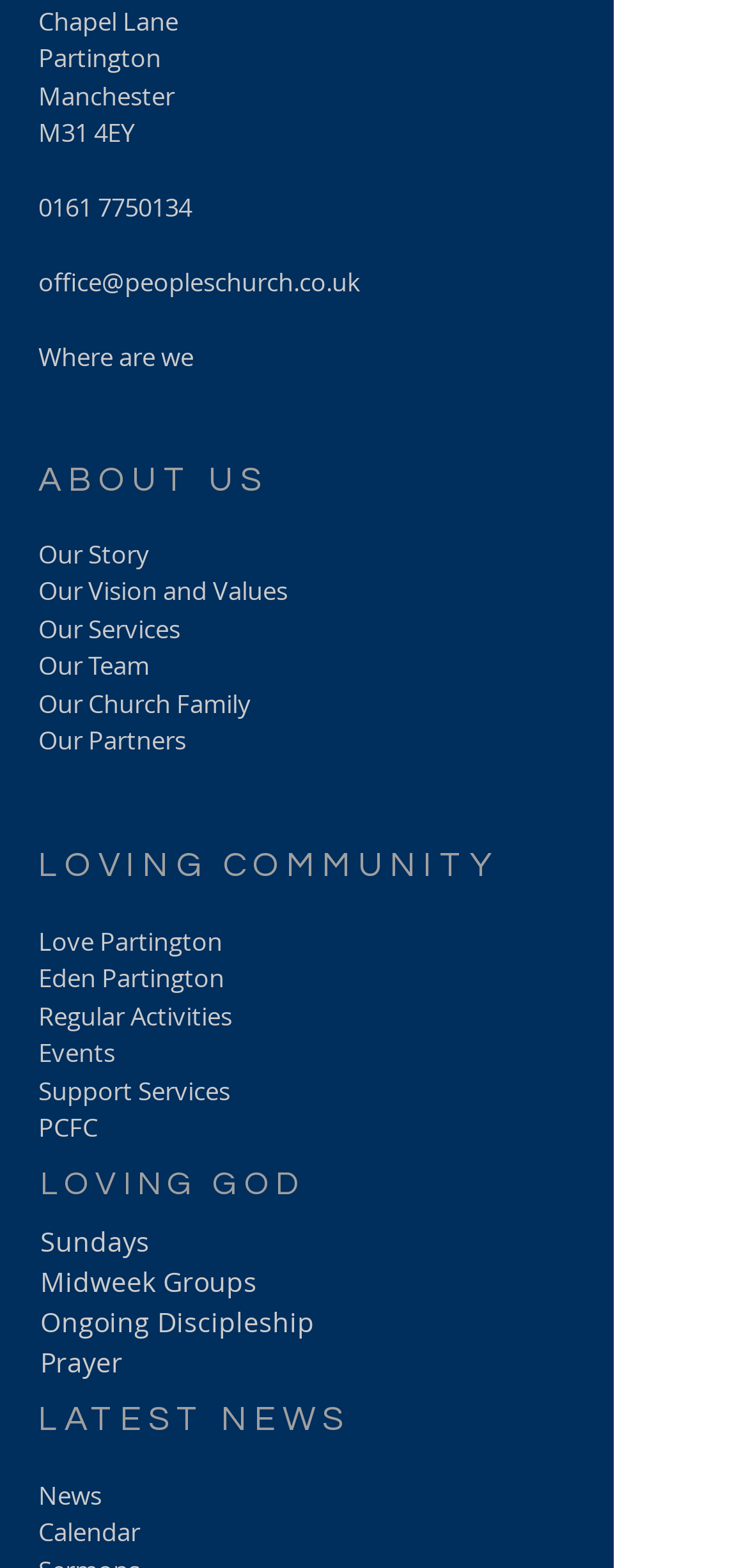Based on the element description: "Our Vision and Values", identify the bounding box coordinates for this UI element. The coordinates must be four float numbers between 0 and 1, listed as [left, top, right, bottom].

[0.051, 0.366, 0.385, 0.388]